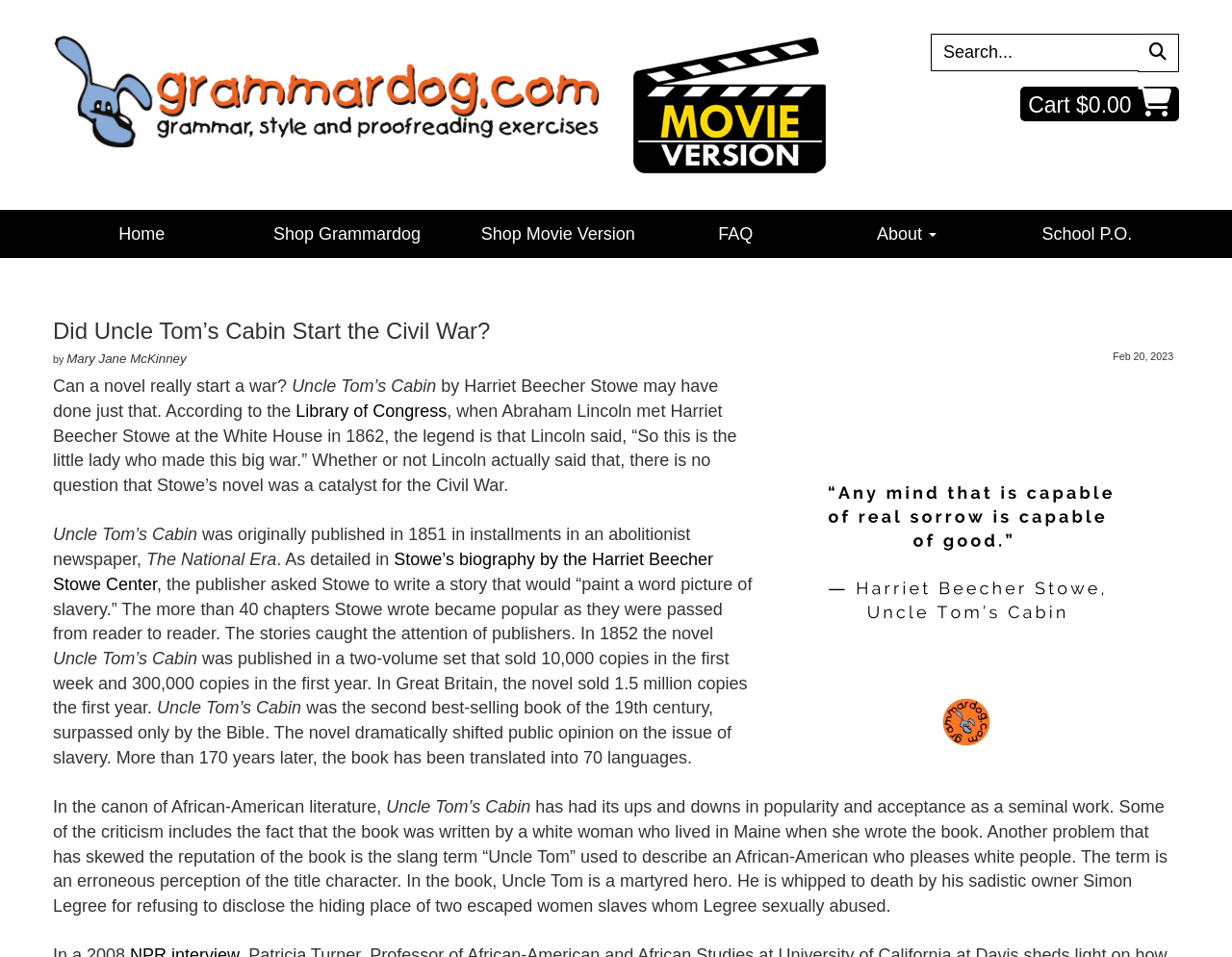Specify the bounding box coordinates of the area that needs to be clicked to achieve the following instruction: "View the shopping cart".

[0.828, 0.09, 0.957, 0.126]